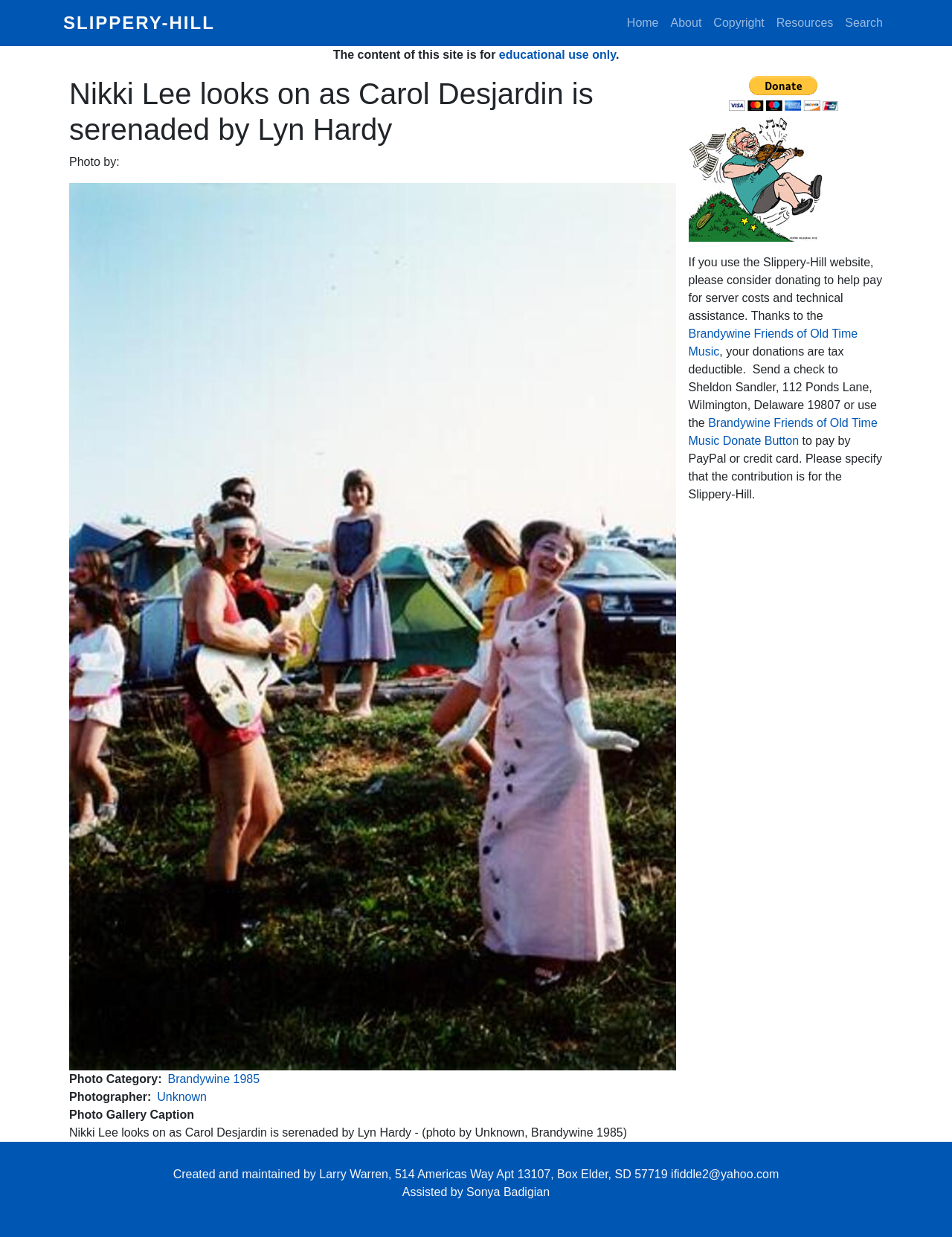Identify the bounding box coordinates of the clickable region required to complete the instruction: "Discover digital abstract art". The coordinates should be given as four float numbers within the range of 0 and 1, i.e., [left, top, right, bottom].

None